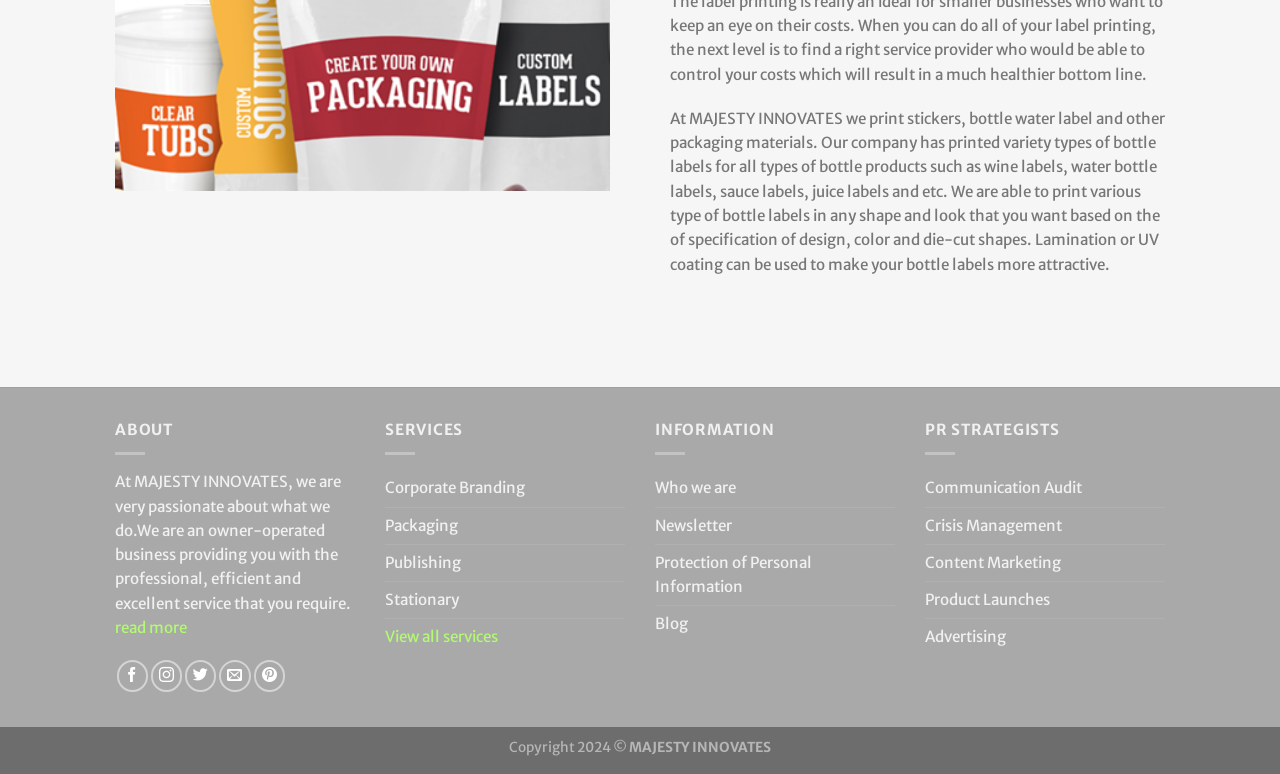Using the element description: "Who we are", determine the bounding box coordinates for the specified UI element. The coordinates should be four float numbers between 0 and 1, [left, top, right, bottom].

[0.512, 0.608, 0.575, 0.654]